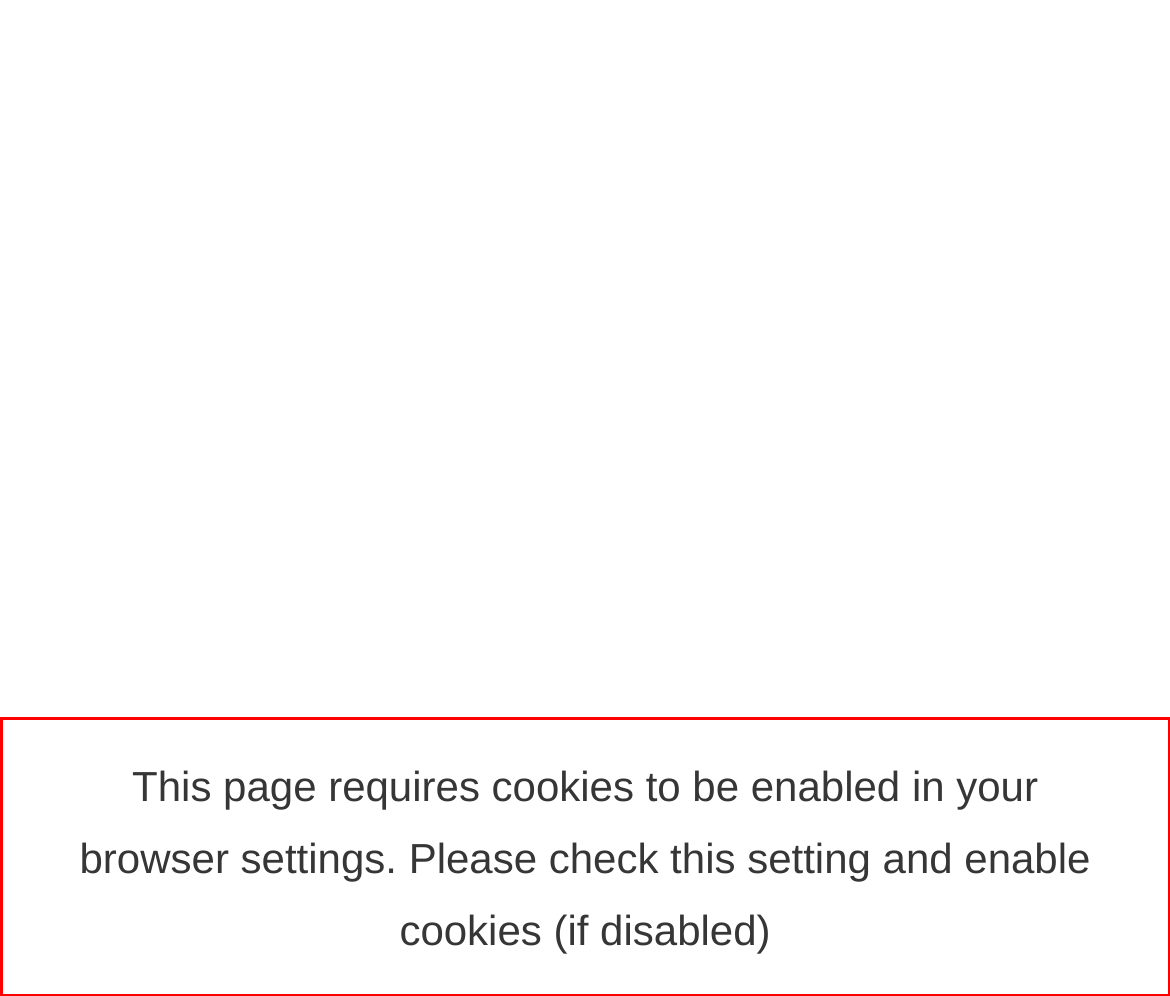Given the screenshot of a webpage, identify the red rectangle bounding box and recognize the text content inside it, generating the extracted text.

This page requires cookies to be enabled in your browser settings. Please check this setting and enable cookies (if disabled)